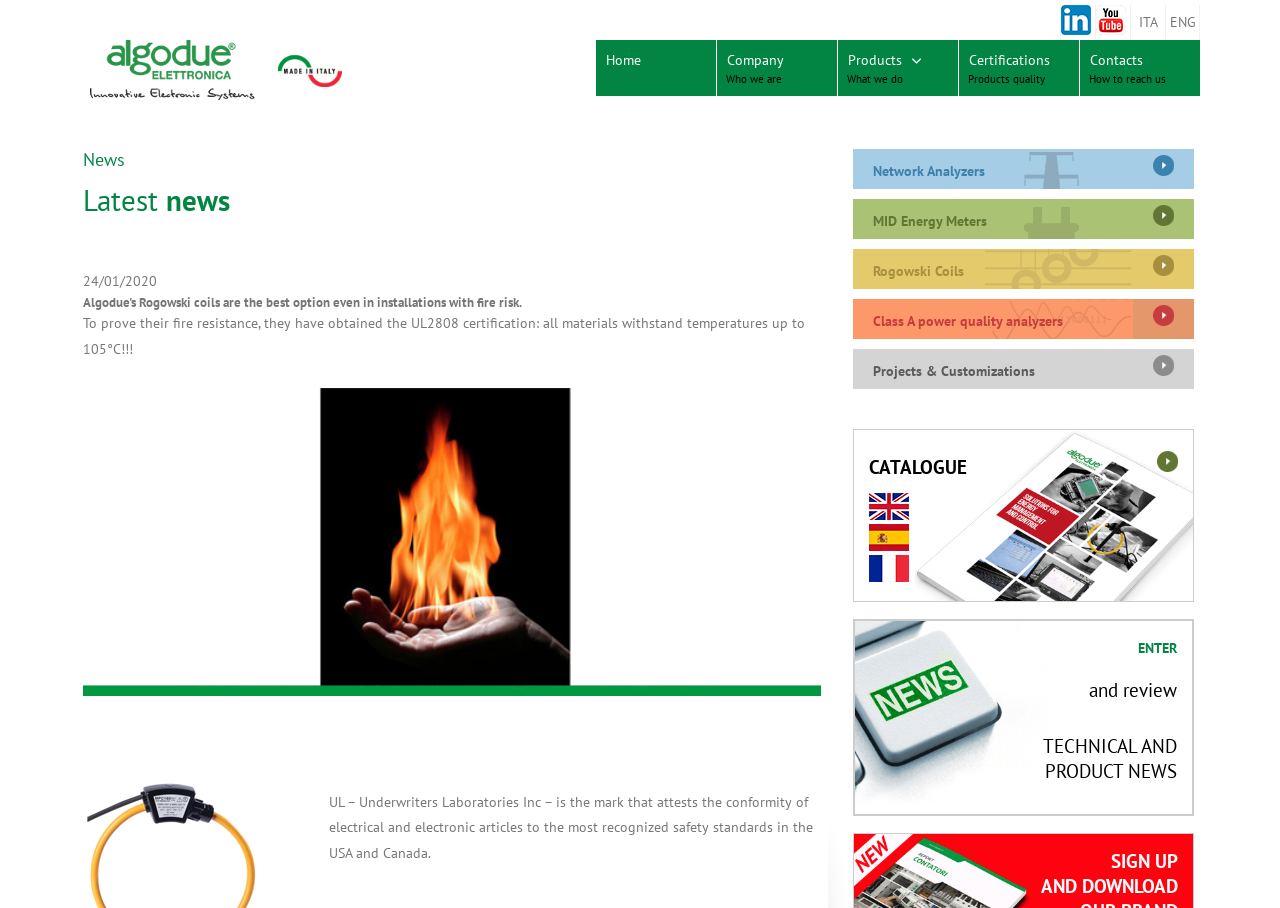Locate the bounding box coordinates of the element to click to perform the following action: 'Select English catalogue'. The coordinates should be given as four float values between 0 and 1, in the form of [left, top, right, bottom].

[0.679, 0.543, 0.92, 0.573]